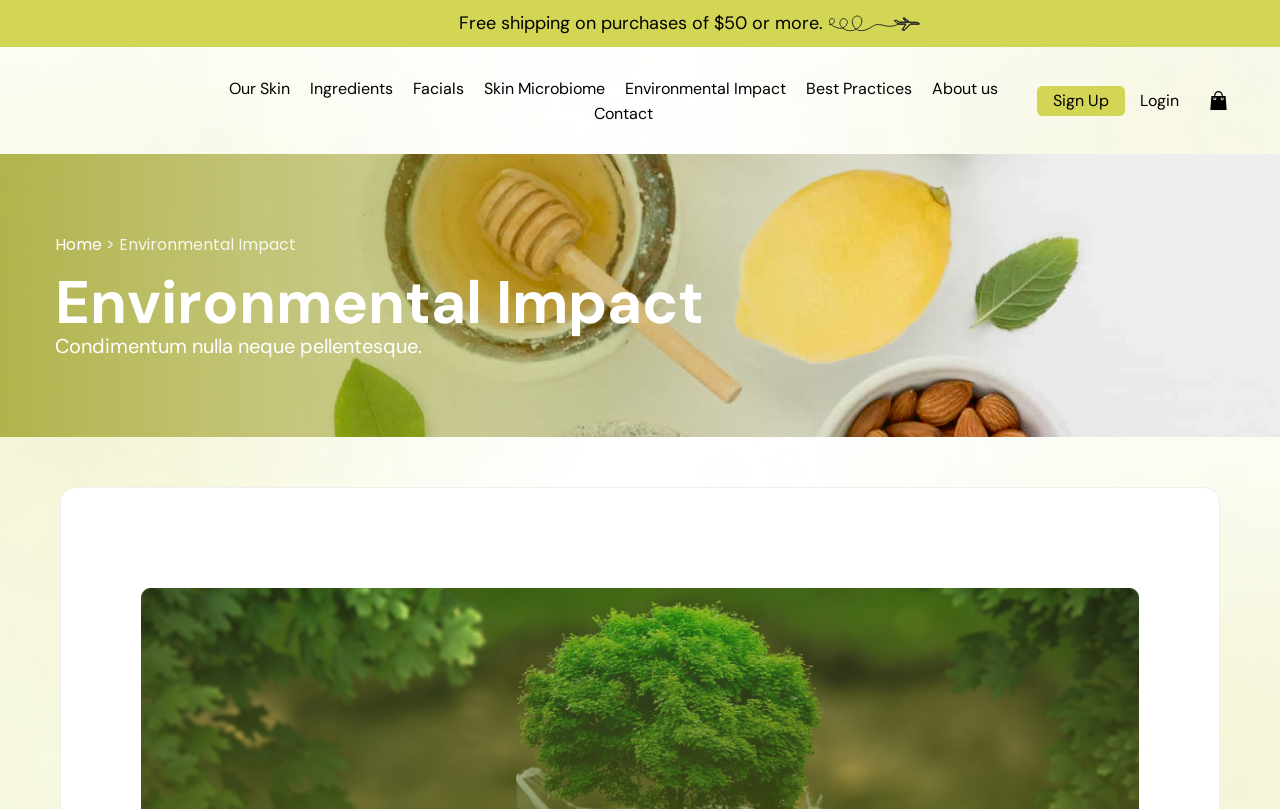What is the text next to the 'View your shopping cart' link?
Provide an in-depth answer to the question, covering all aspects.

I looked at the image element next to the 'View your shopping cart' link and found that it does not have any OCR text, so there is no text next to the link.